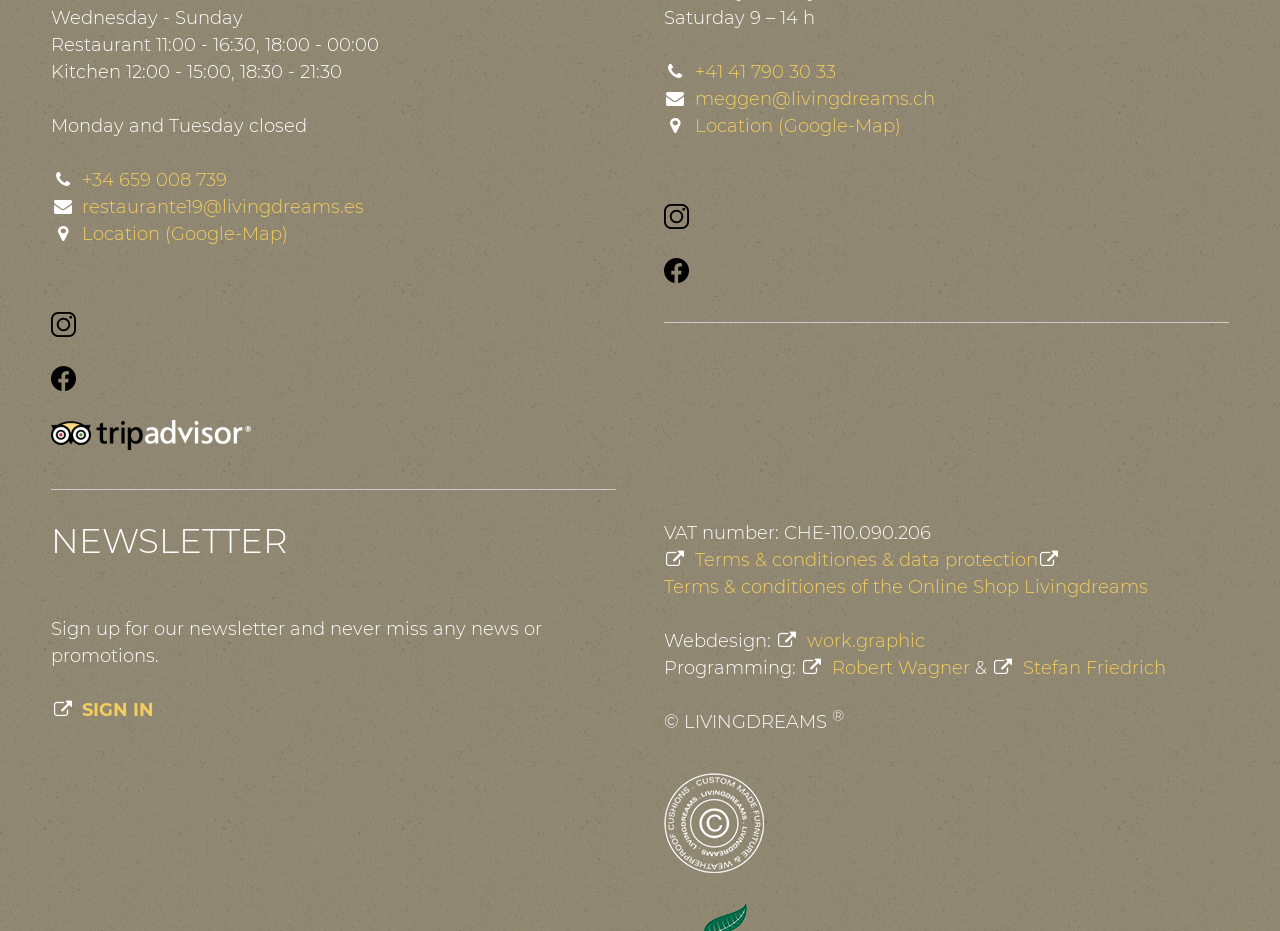Locate the bounding box coordinates of the element that should be clicked to fulfill the instruction: "View the restaurant location on Google Maps".

[0.064, 0.239, 0.225, 0.263]